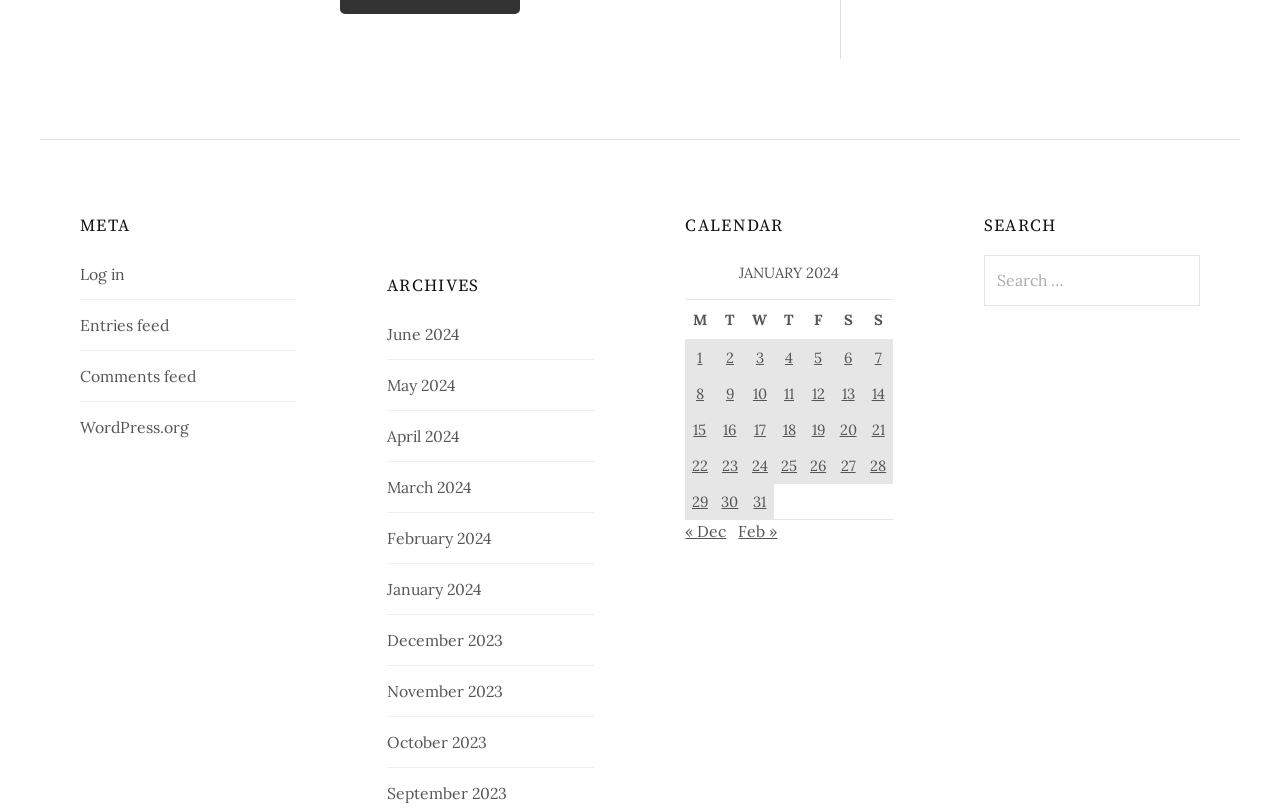Based on the provided description, "28", find the bounding box of the corresponding UI element in the screenshot.

[0.675, 0.552, 0.697, 0.595]